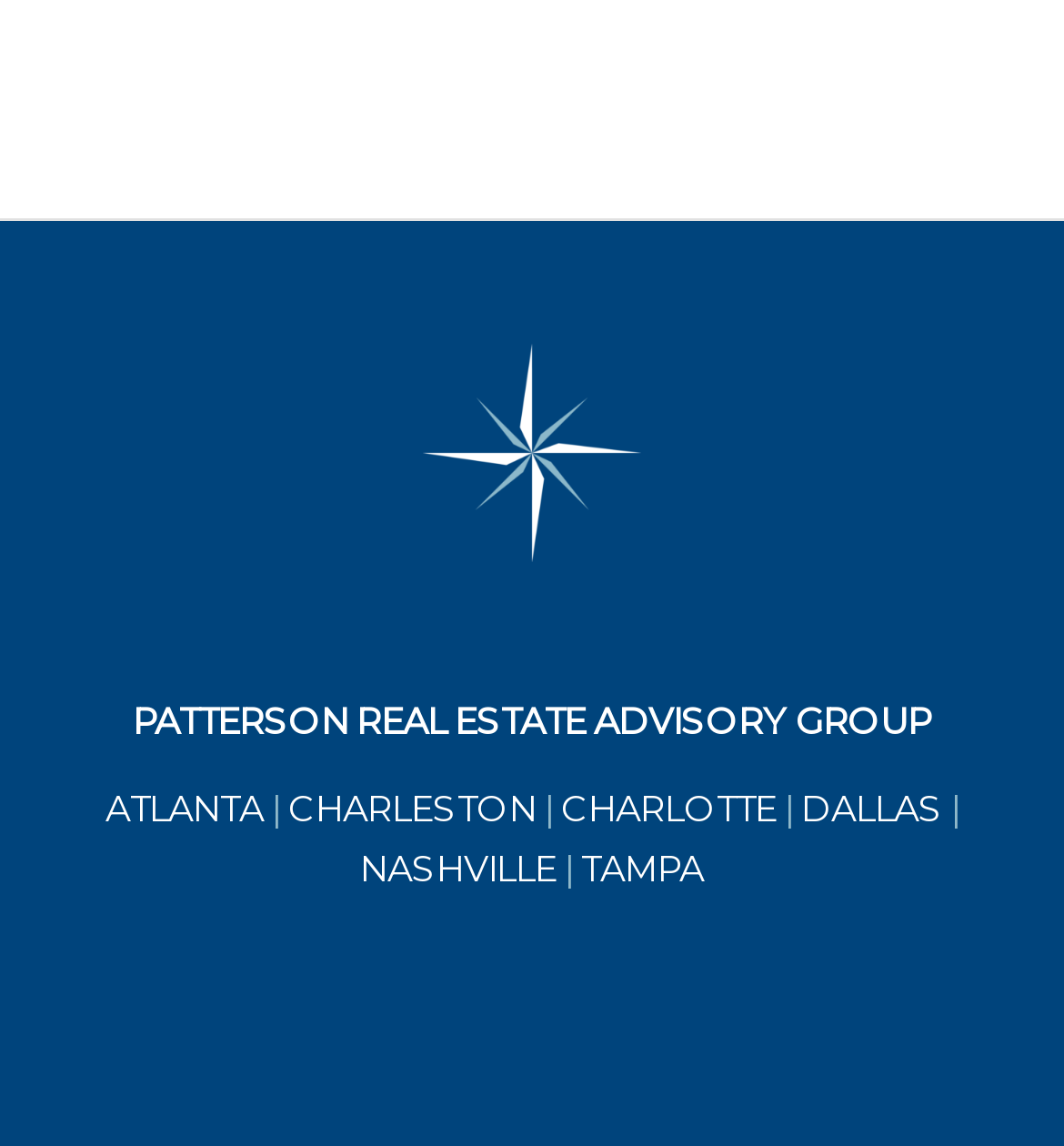Provide a short, one-word or phrase answer to the question below:
How many links are on the webpage?

7